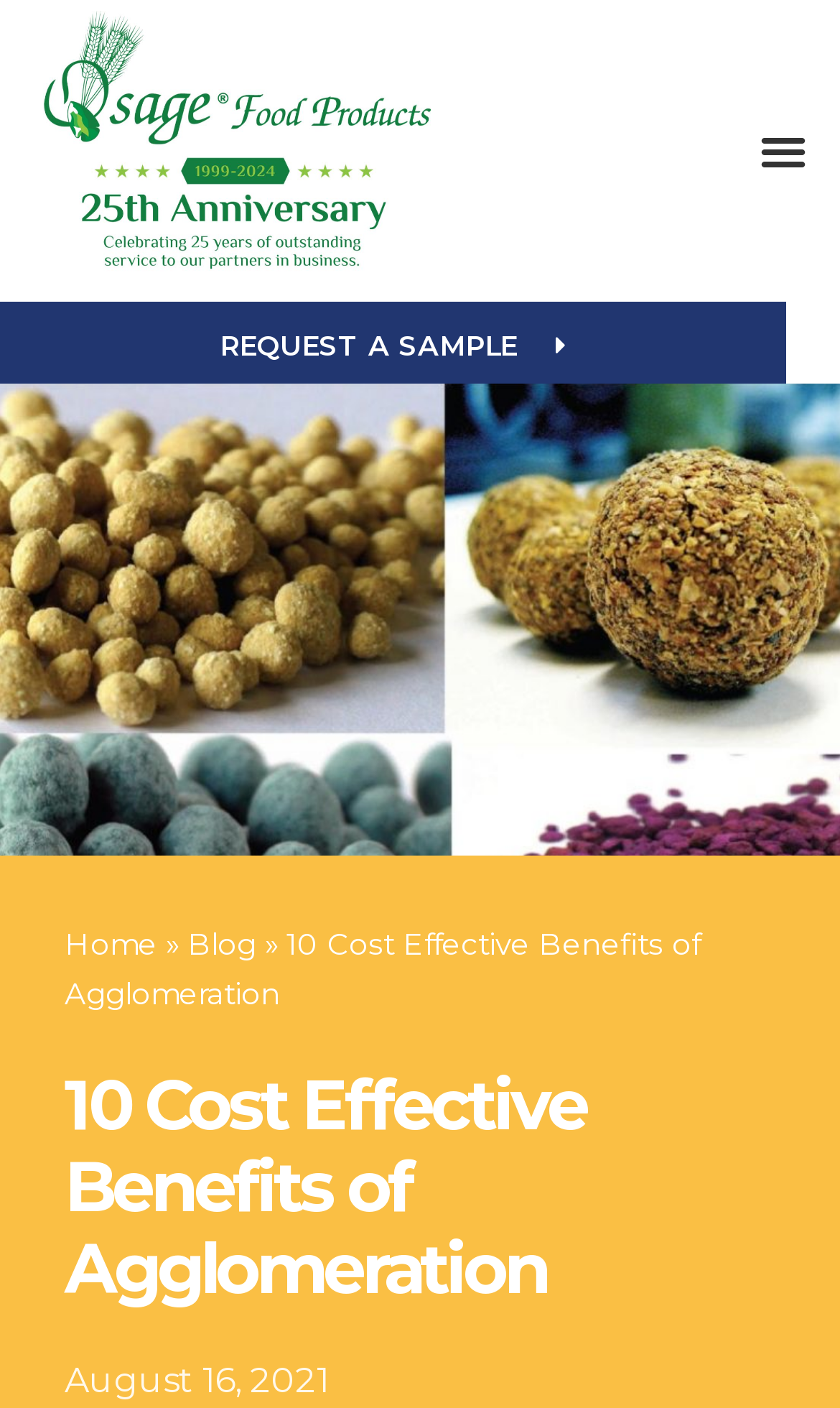What is the relationship between 'Home' and 'Blog'?
Please look at the screenshot and answer using one word or phrase.

They are navigation links